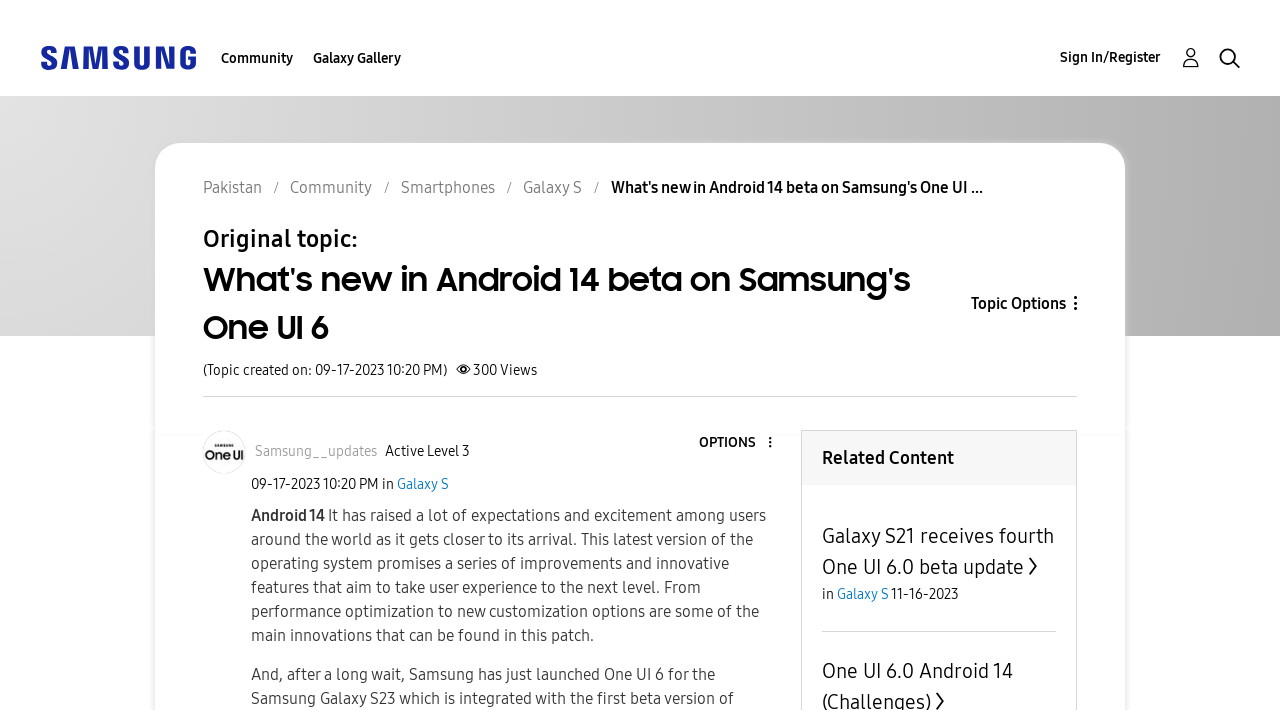Determine the bounding box coordinates of the element that should be clicked to execute the following command: "Read related content".

[0.642, 0.738, 0.823, 0.815]